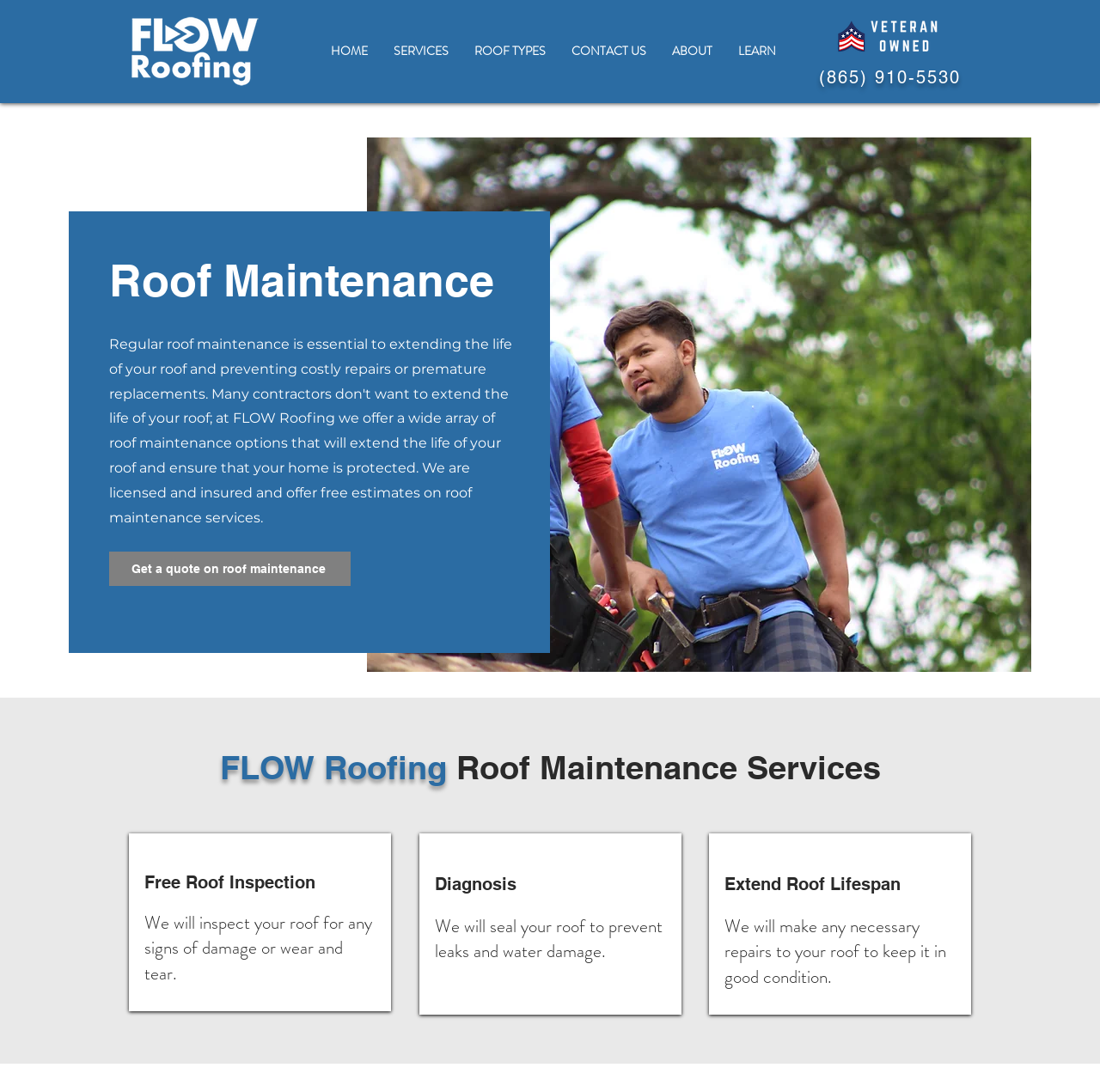Please locate the clickable area by providing the bounding box coordinates to follow this instruction: "Click the link to read about marketing done for you".

None